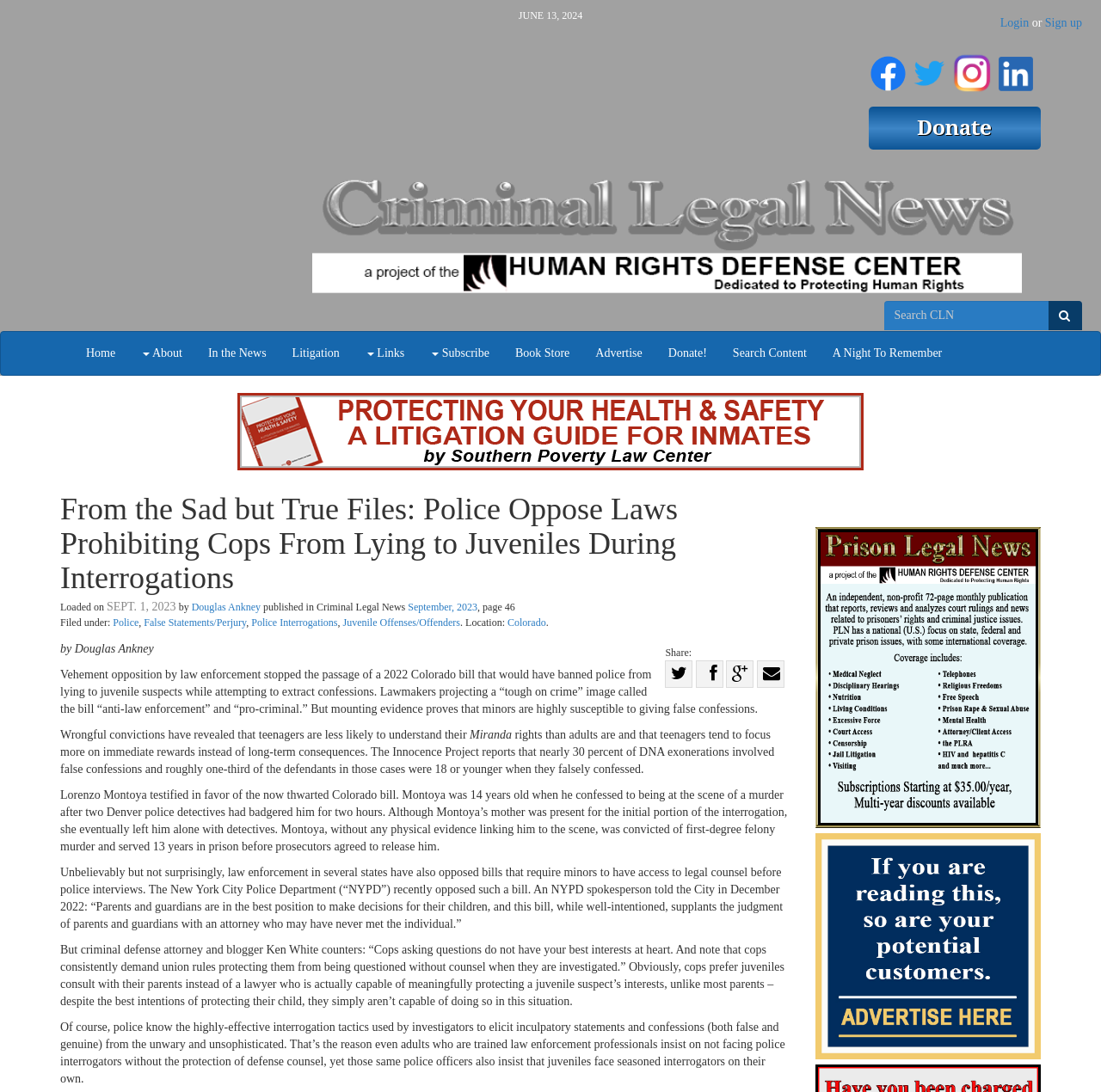Utilize the information from the image to answer the question in detail:
Who is the author of the article?

I found the author's name by looking at the text 'by Douglas Ankney' which is located at the top of the article.